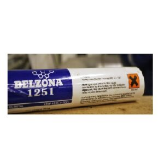Use a single word or phrase to answer the question:
What type of settings is the product likely to be used in?

Industrial or repair settings